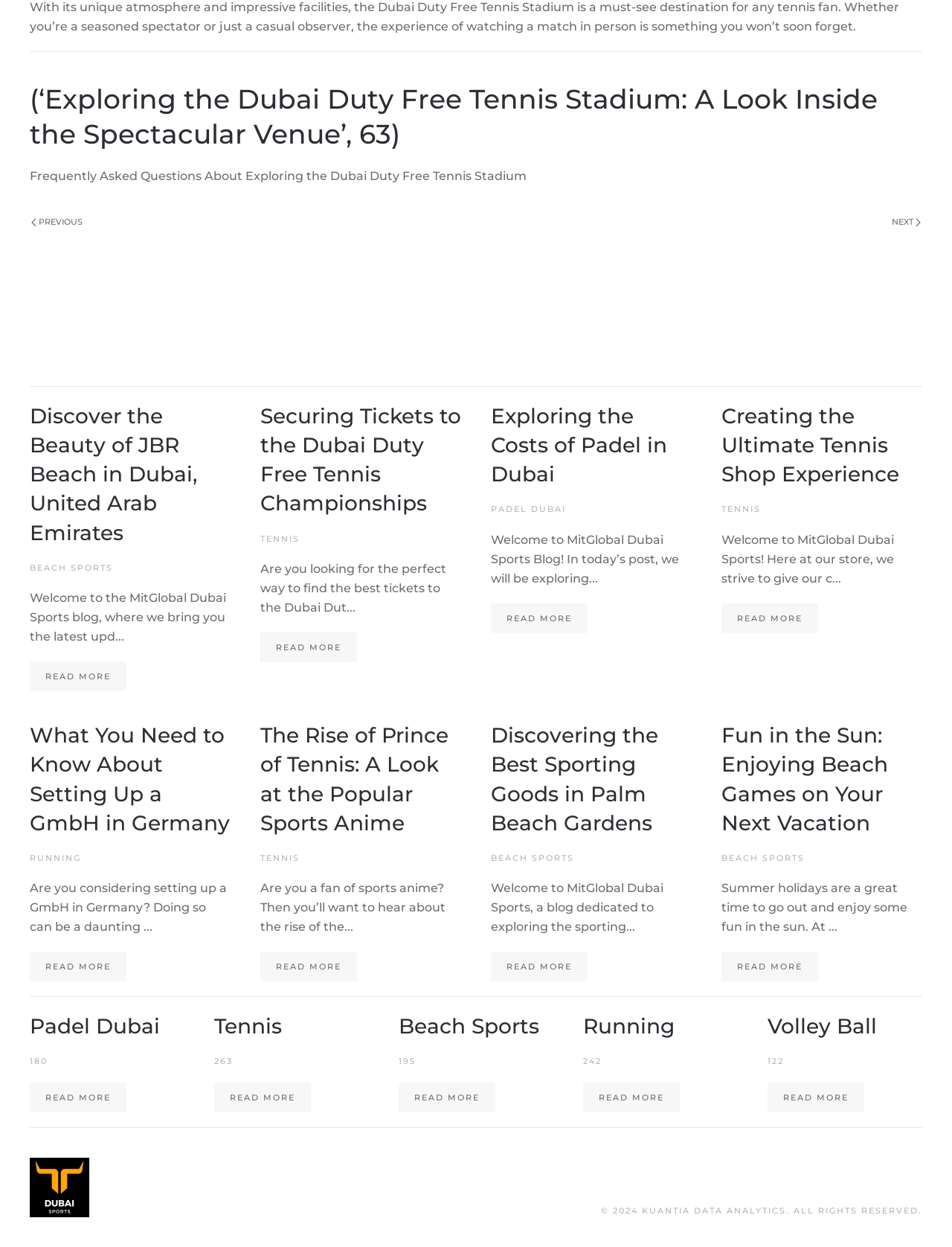How many sections are divided by horizontal separators?
Answer the question based on the image using a single word or a brief phrase.

3